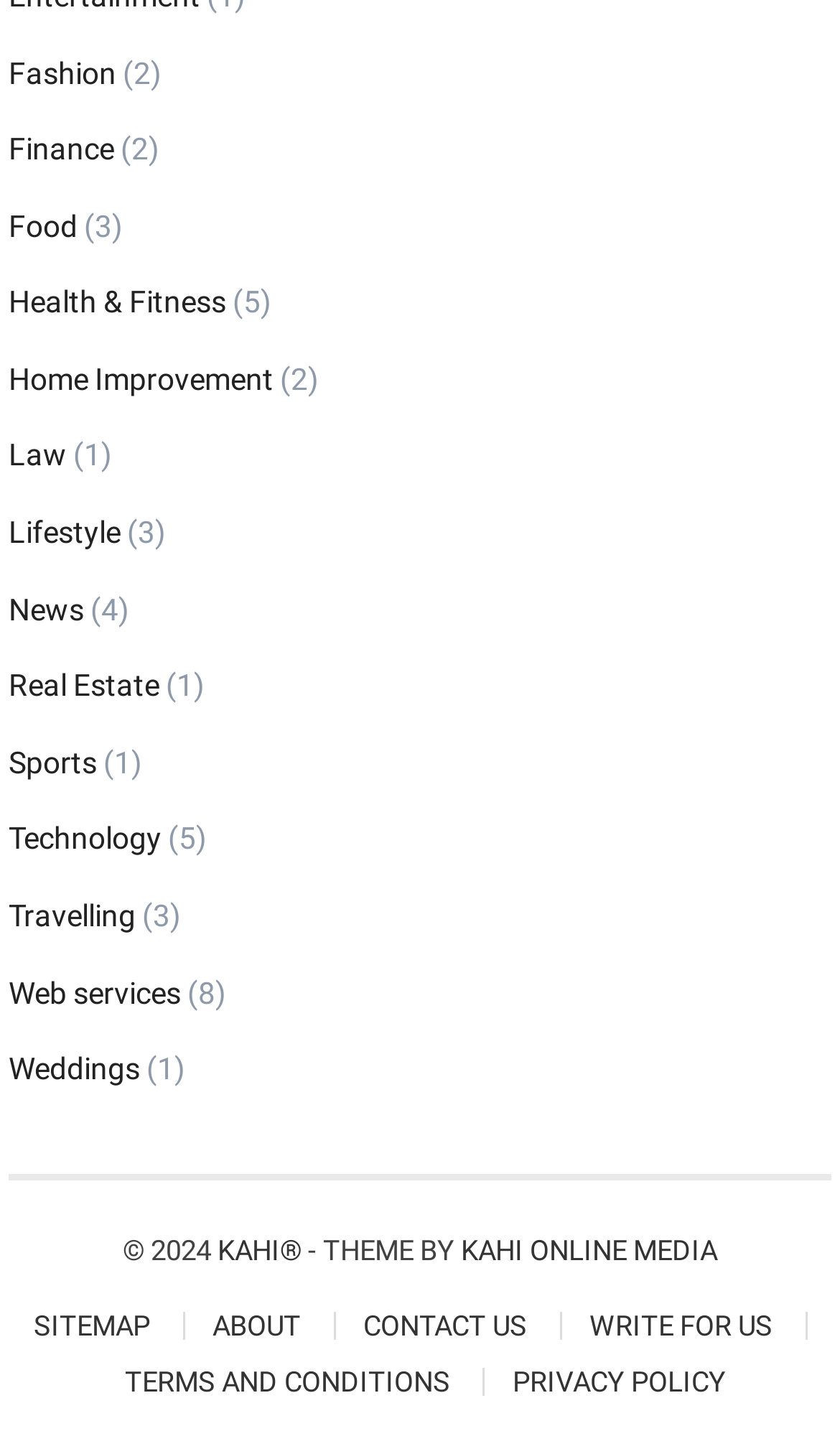Please provide a one-word or phrase answer to the question: 
What categories are listed on the webpage?

Various categories